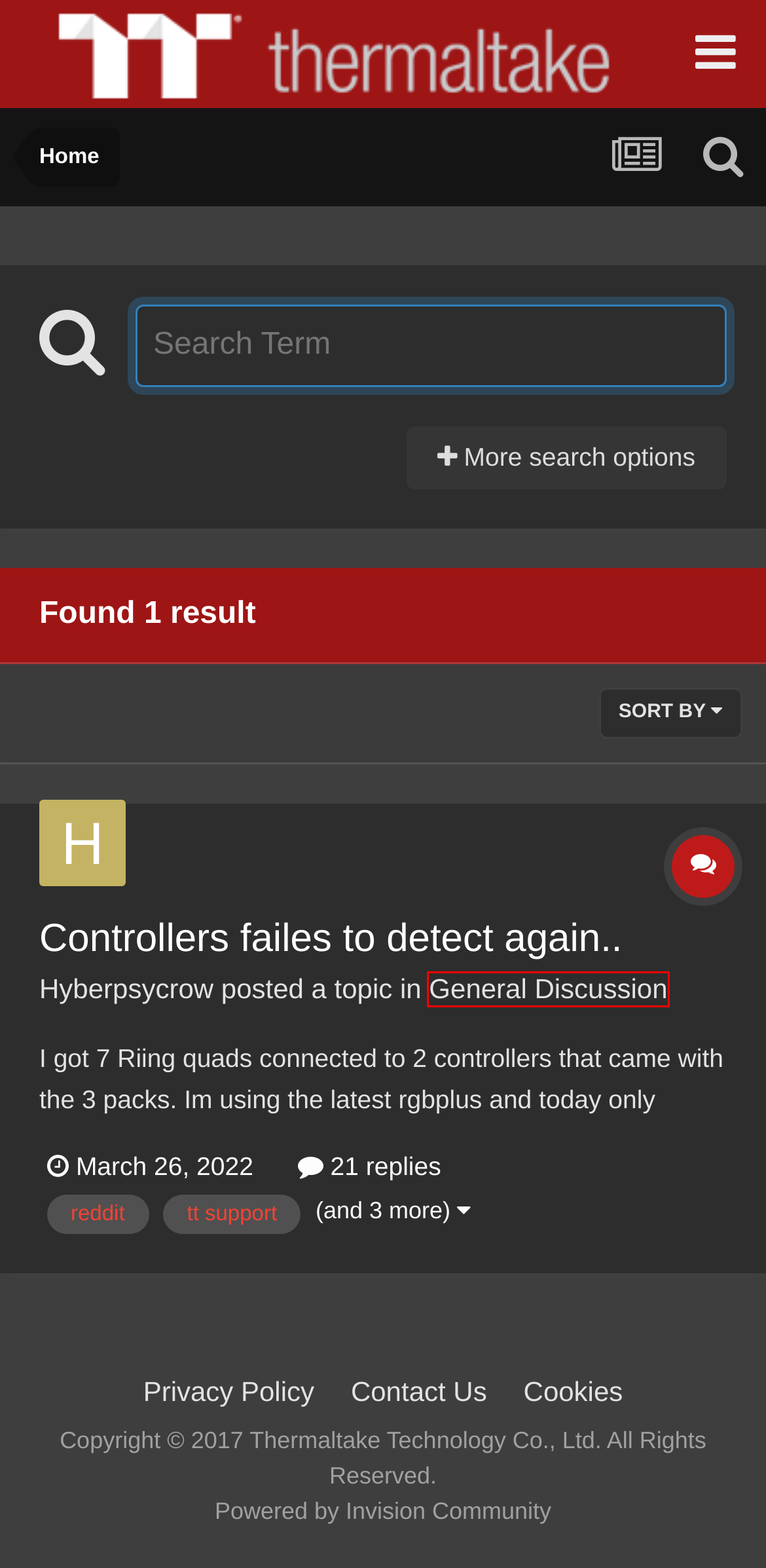You are provided with a screenshot of a webpage containing a red rectangle bounding box. Identify the webpage description that best matches the new webpage after the element in the bounding box is clicked. Here are the potential descriptions:
A. Hyberpsycrow - Tt Community
B. Showing results for tags 'reddit'. - Tt Community
C. Forums - Tt Community
D. The scalable creator and customer community platform - Invision Community
E. Controllers failes to detect again.. - General Discussion - Tt Community
F. Cookies - Tt Community
G. General Discussion - Tt Community
H. Privacy Policy - Tt Community

G